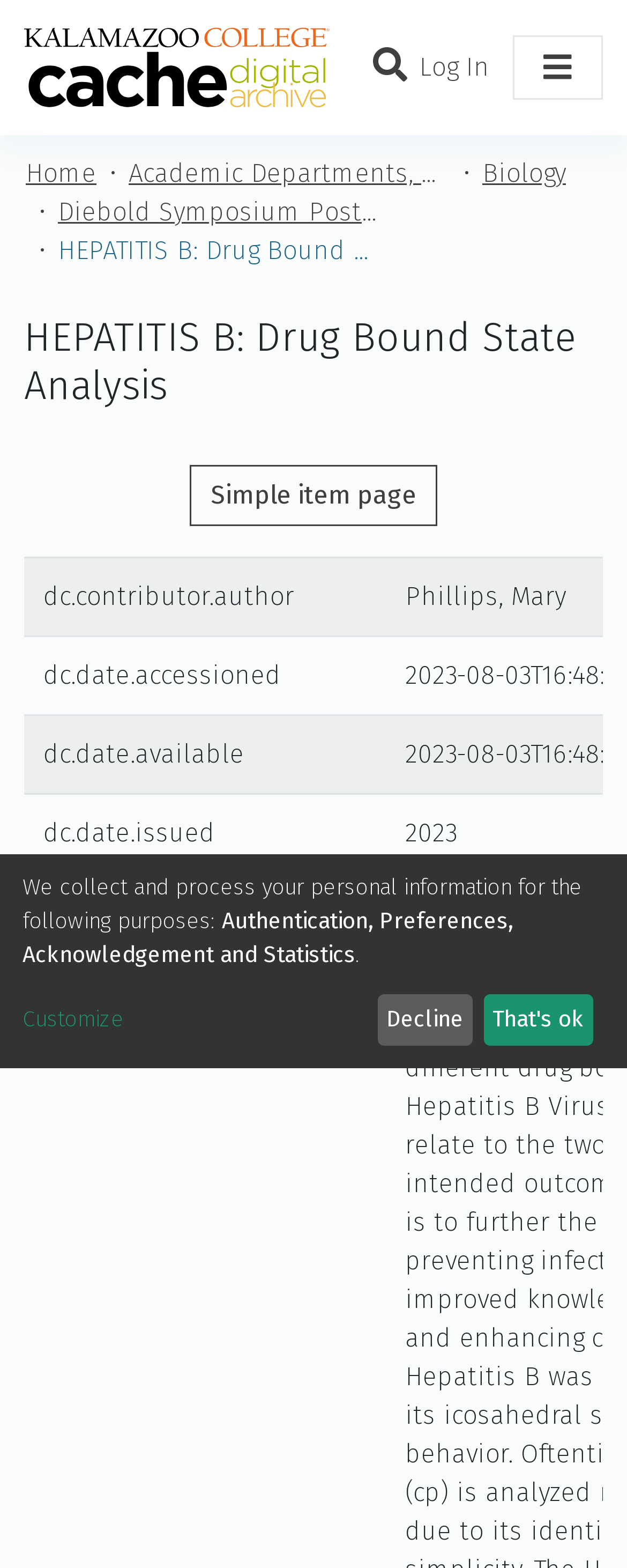How many grid cells are there?
Use the image to give a comprehensive and detailed response to the question.

The grid cells can be found in the 'Simple item page' section, and there are 5 grid cells in total, which are 'dc.contributor.author', 'dc.date.accessioned', 'dc.date.available', 'dc.date.issued', and 'dc.description'.